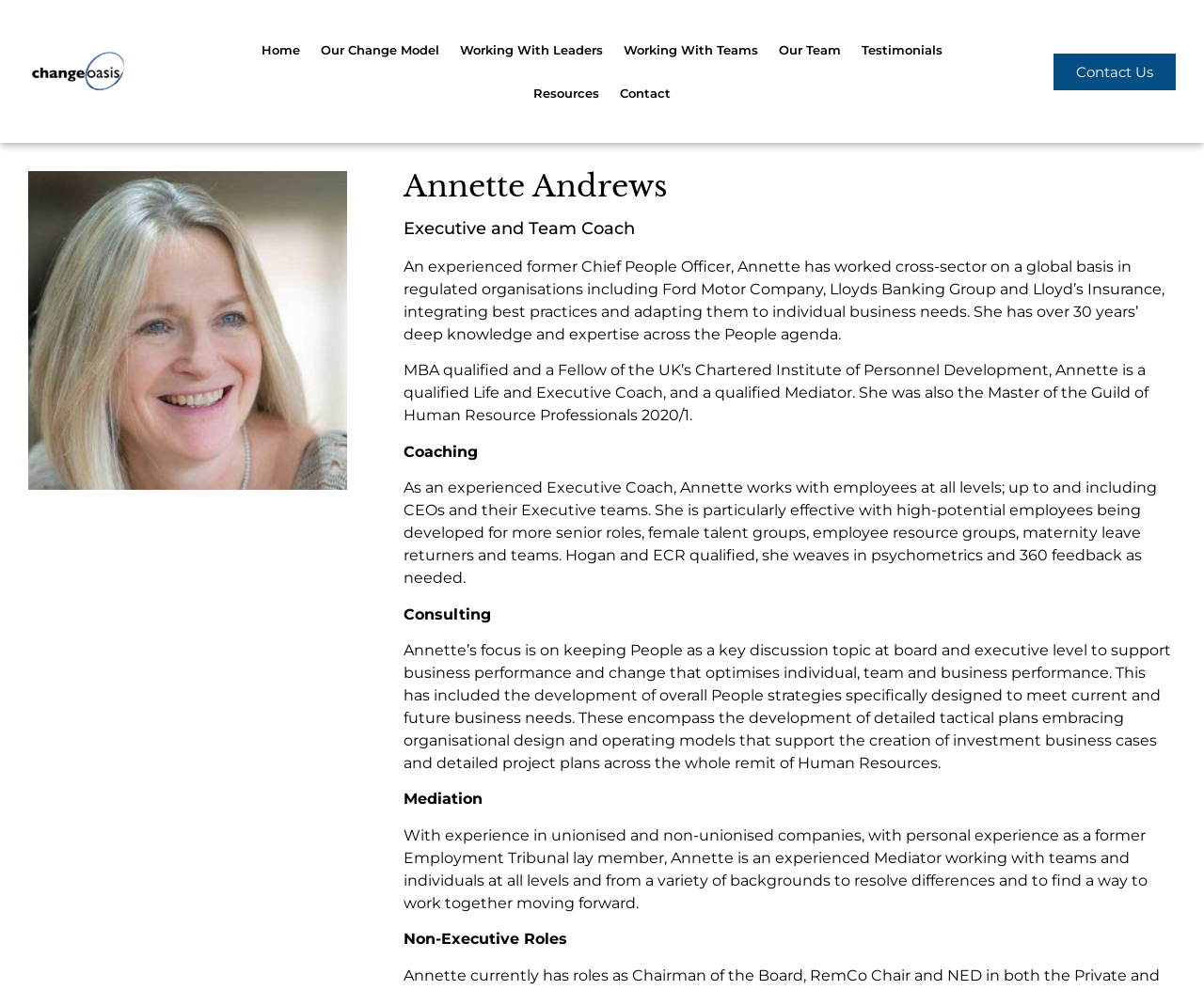Provide a one-word or one-phrase answer to the question:
What services does Annette offer?

Coaching, Consulting, Mediation